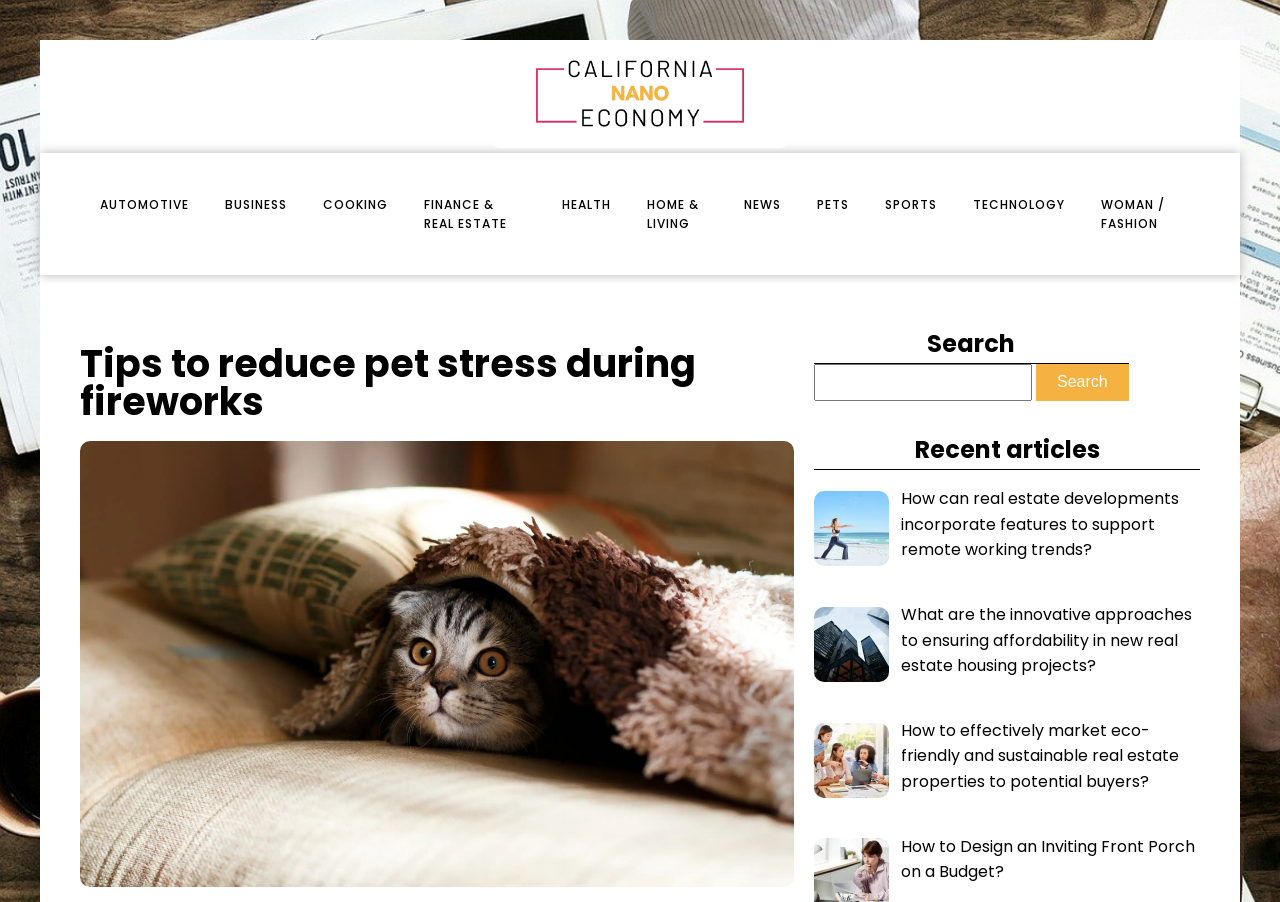Find the bounding box coordinates of the element I should click to carry out the following instruction: "Search for articles".

[0.636, 0.404, 0.882, 0.444]